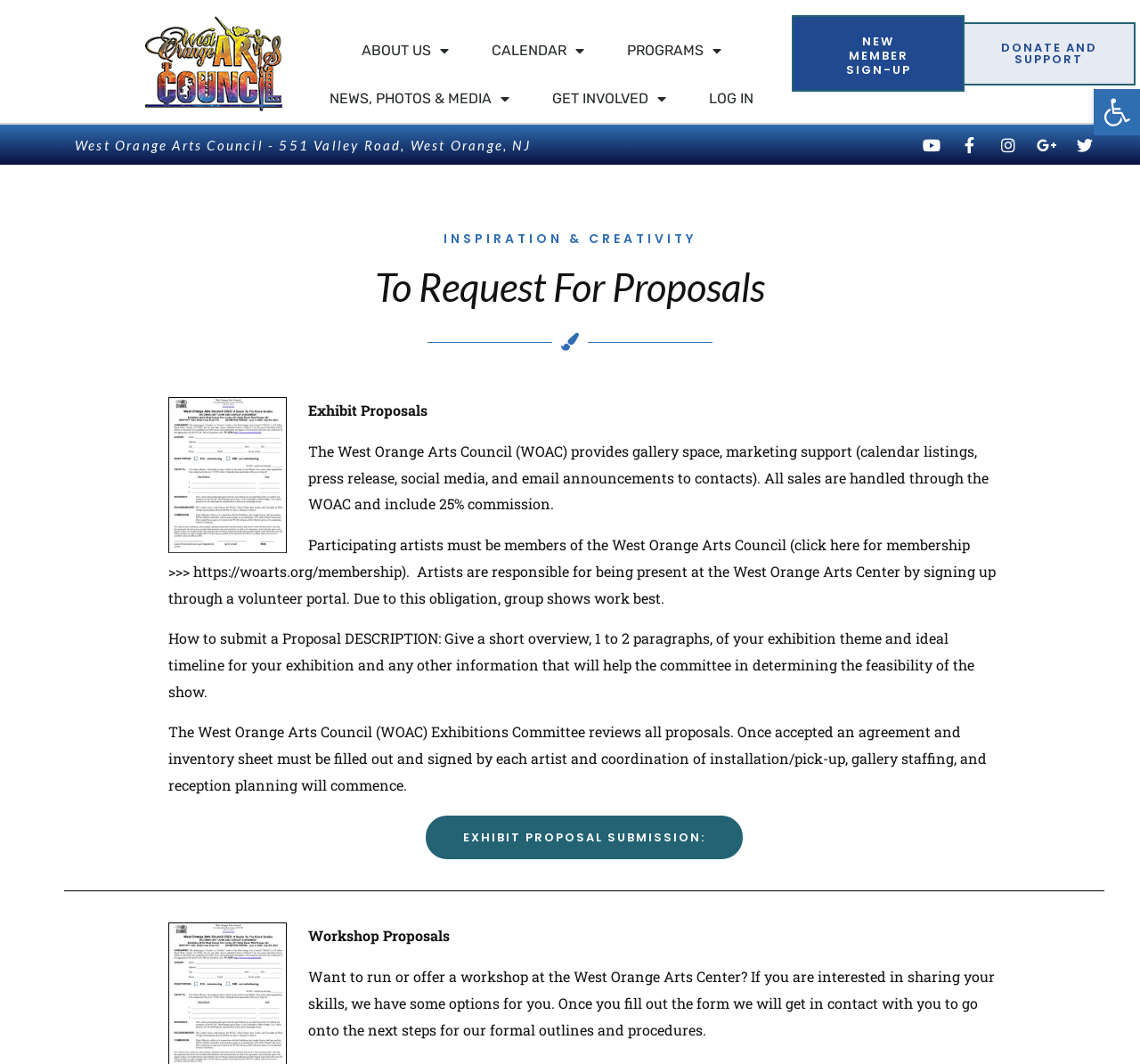Carefully examine the image and provide an in-depth answer to the question: What is required of participating artists?

I found the answer by reading the text on the webpage, which states that 'Participating artists must be members of the West Orange Arts Council' and provides a link to the membership page.